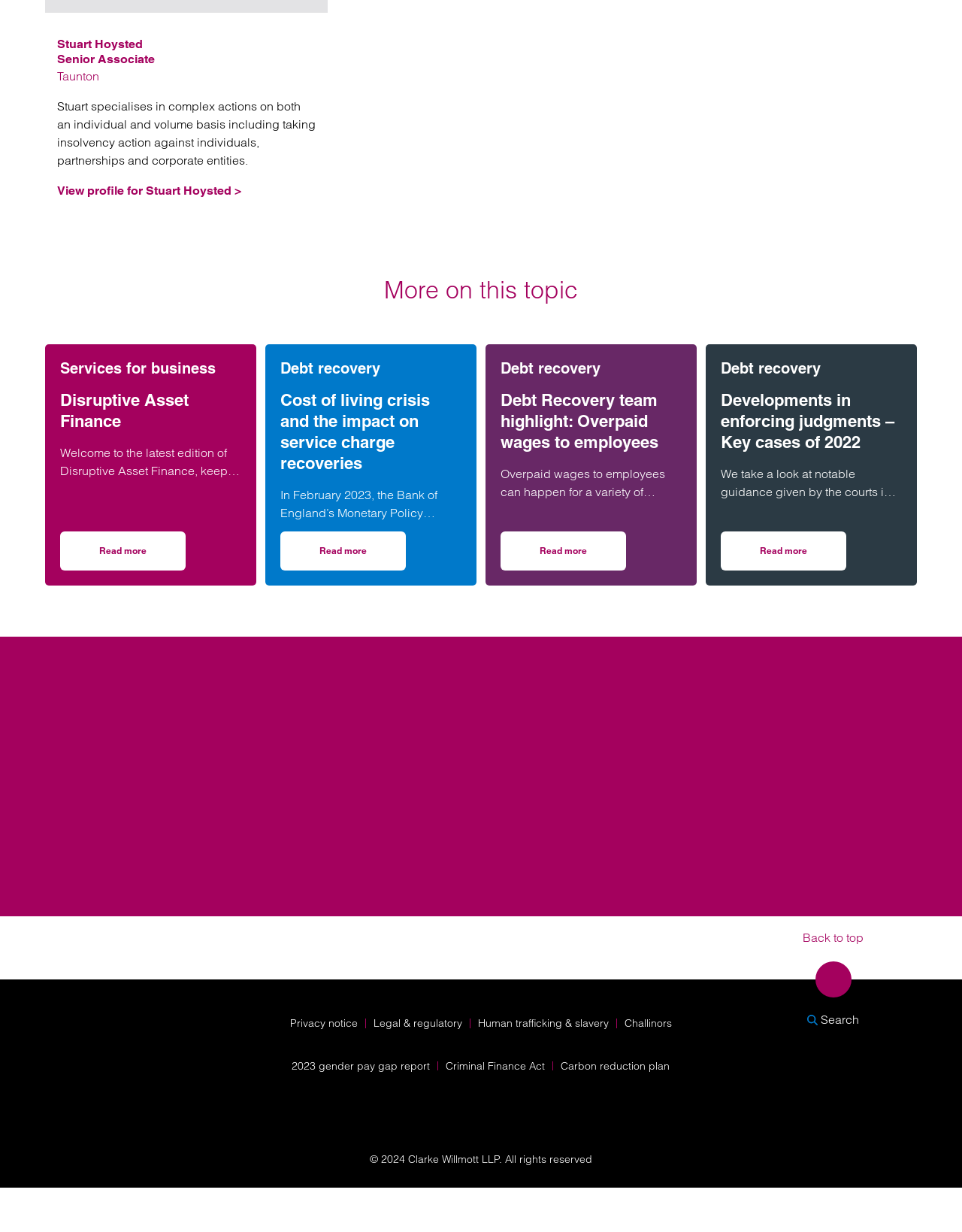Locate the bounding box coordinates of the segment that needs to be clicked to meet this instruction: "Search Clarke Willmott".

[0.797, 0.825, 0.91, 0.836]